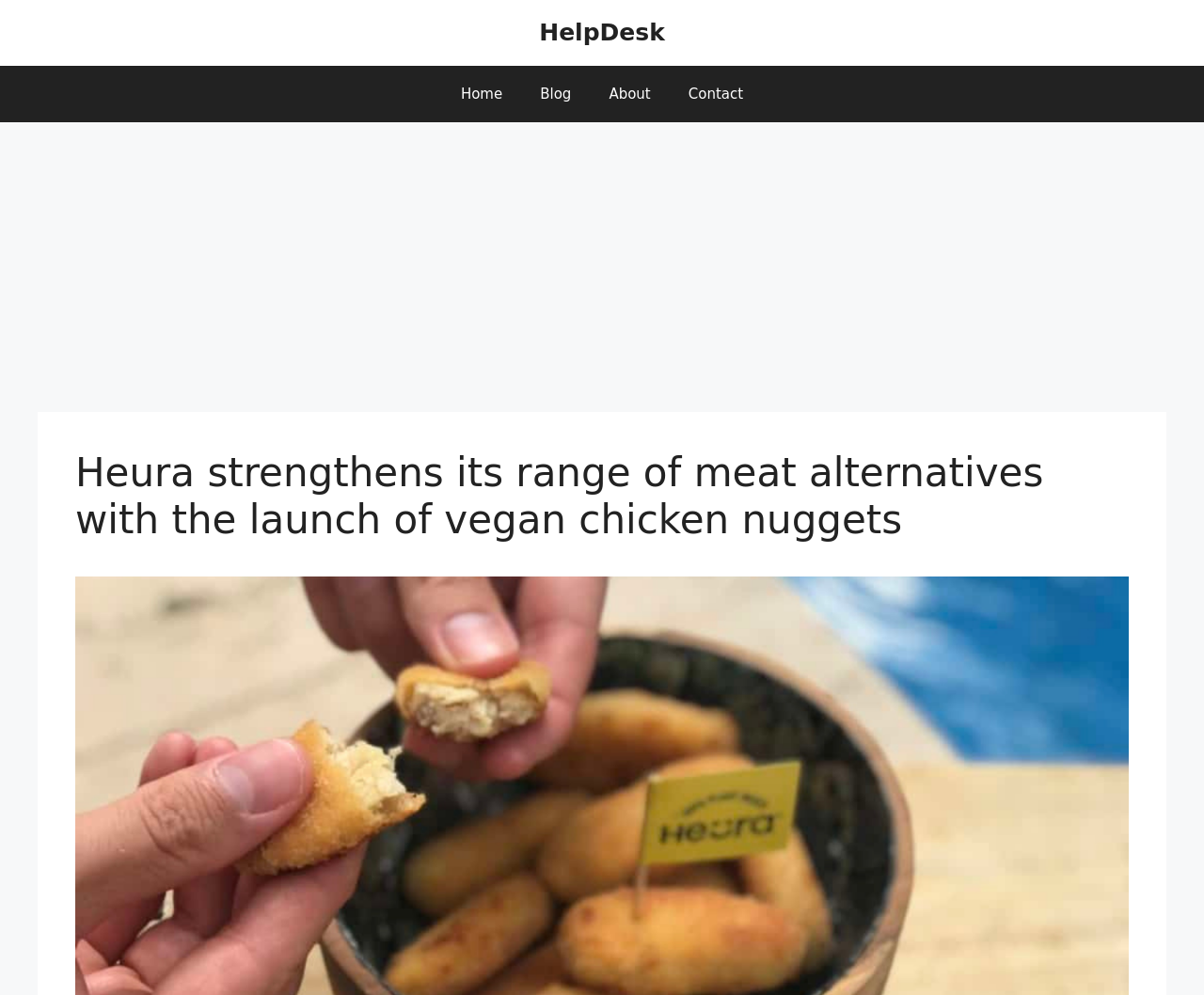Locate the UI element described by aria-label="Advertisement" name="aswift_1" title="Advertisement" in the provided webpage screenshot. Return the bounding box coordinates in the format (top-left x, top-left y, bottom-right x, bottom-right y), ensuring all values are between 0 and 1.

[0.031, 0.142, 0.969, 0.406]